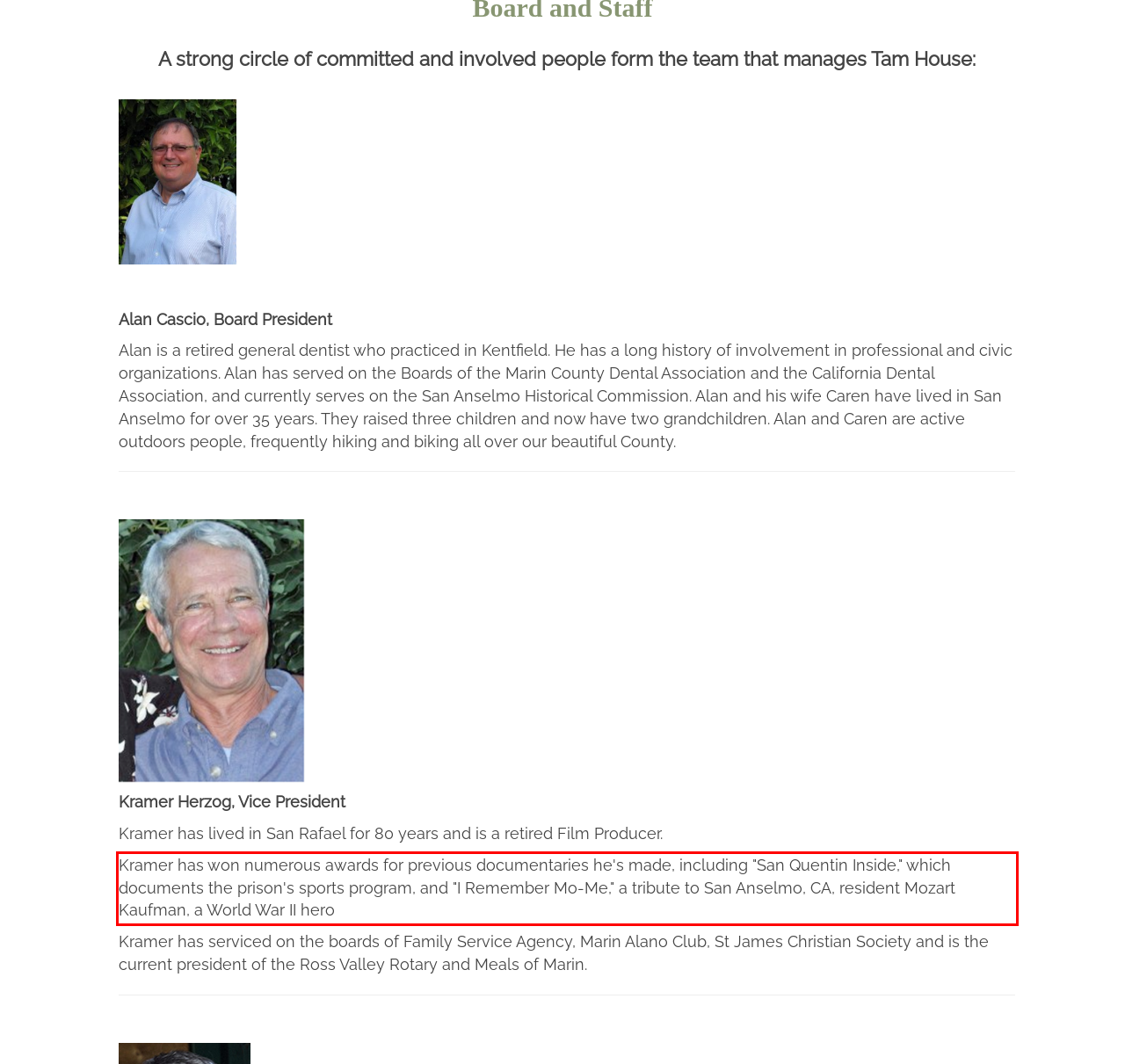Observe the screenshot of the webpage that includes a red rectangle bounding box. Conduct OCR on the content inside this red bounding box and generate the text.

Kramer has won numerous awards for previous documentaries he's made, including "San Quentin Inside," which documents the prison's sports program, and "I Remember Mo-Me," a tribute to San Anselmo, CA, resident Mozart Kaufman, a World War II hero